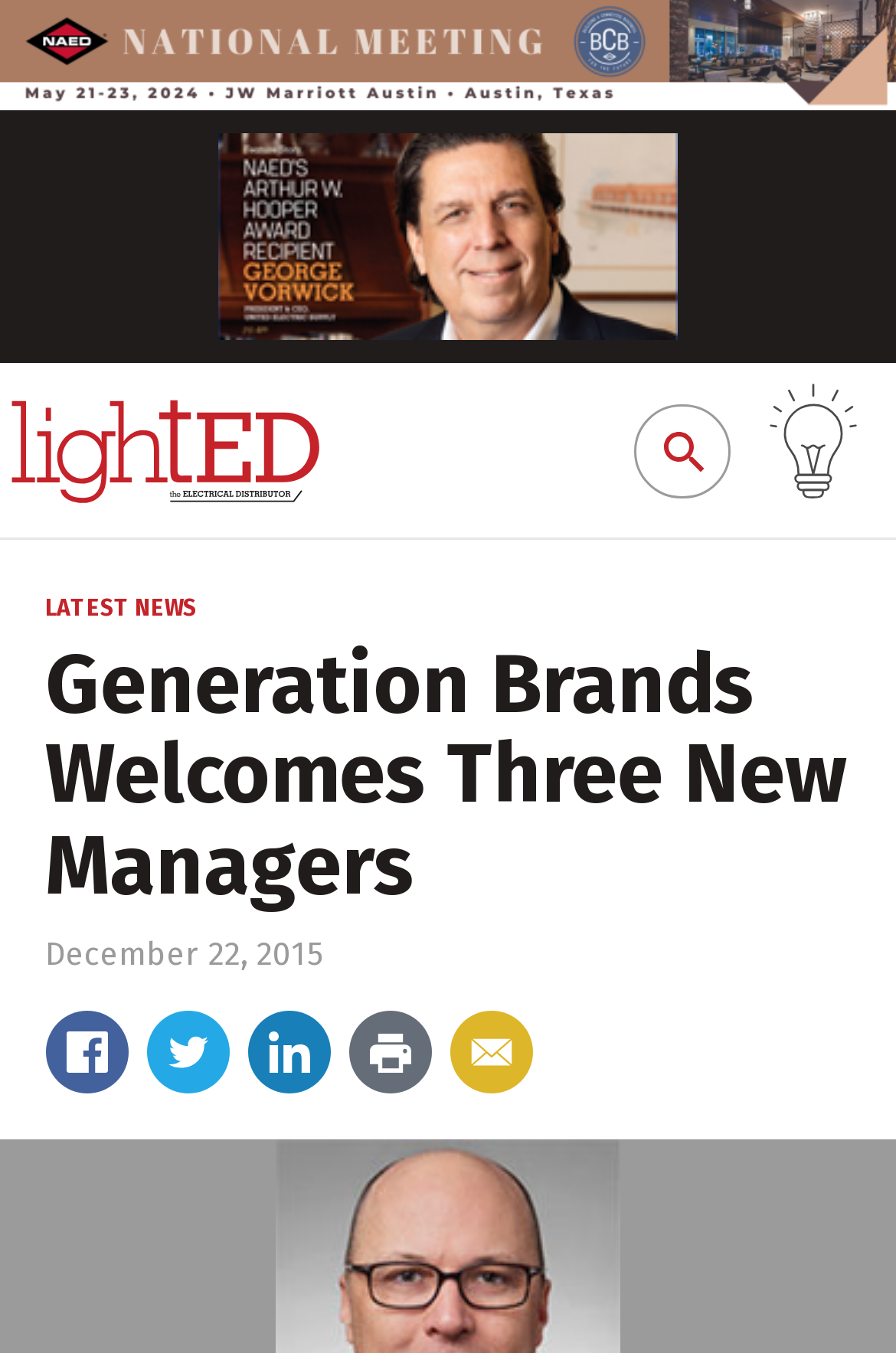Determine the bounding box of the UI element mentioned here: "parent_node: EXCLUSIVE FEATURES". The coordinates must be in the format [left, top, right, bottom] with values ranging from 0 to 1.

[0.0, 0.269, 0.369, 0.398]